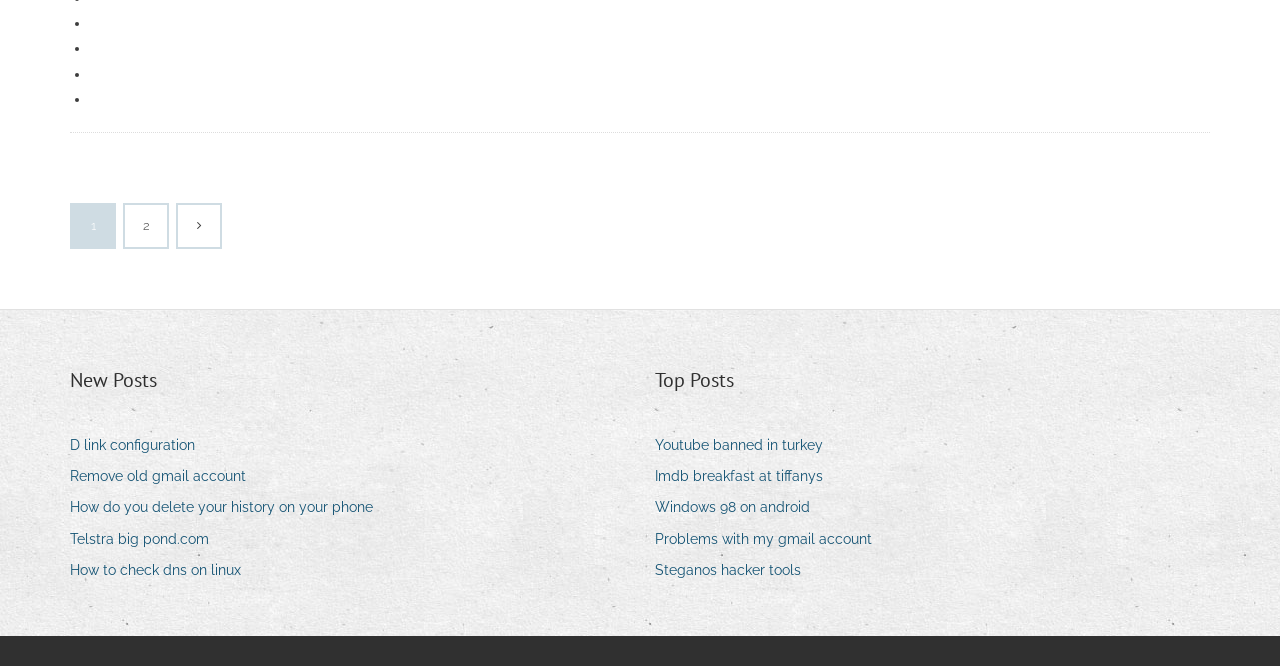Please respond in a single word or phrase: 
What is the last link in the 'New Posts' section?

How to check dns on linux